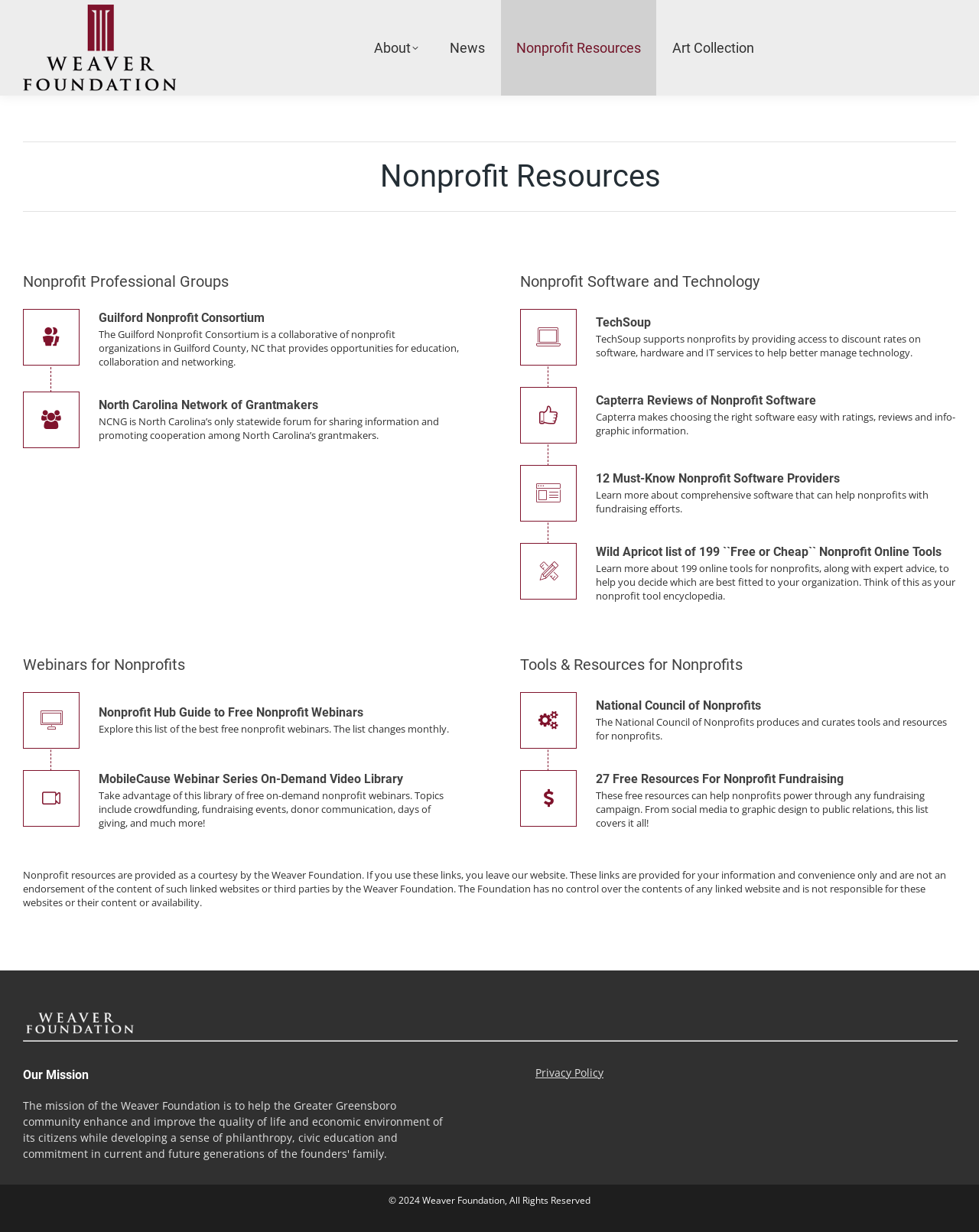Explain the webpage's layout and main content in detail.

The webpage is titled "Nonprofit Resources – Weaver Foundation" and features a logo image of the Weaver Foundation at the top left corner. Below the logo, there are five navigation links: "About", "News", "Nonprofit Resources", "Art Collection", and "Contact Us", which are aligned horizontally across the top of the page.

The main content of the page is divided into several sections, each with a heading and descriptive text. The first section is titled "Nonprofit Professional Groups" and features a heading and a brief description of the Guilford Nonprofit Consortium. Below this section, there are links to more information about the consortium.

The next section is titled "North Carolina Network of Grantmakers" and provides a brief description of the organization. Again, there is a link to more information below the description.

The following section is titled "Nonprofit Software and Technology" and features several subsections, each with a heading and descriptive text. These subsections include "TechSoup", "Capterra Reviews of Nonprofit Software", "12 Must-Know Nonprofit Software Providers", and "Wild Apricot list of 199 ``Free or Cheap`` Nonprofit Online Tools". Each subsection has a link to more information.

The next section is titled "Webinars for Nonprofits" and features two subsections: "Nonprofit Hub Guide to Free Nonprofit Webinars" and "MobileCause Webinar Series On-Demand Video Library". Each subsection has a brief description and a link to more information.

The following section is titled "Tools & Resources for Nonprofits" and features two subsections: "National Council of Nonprofits" and "27 Free Resources For Nonprofit Fundraising". Each subsection has a brief description and a link to more information.

At the bottom of the page, there is a disclaimer stating that the nonprofit resources are provided as a courtesy by the Weaver Foundation and that the foundation is not responsible for the content of linked websites.

Below the disclaimer, there is a horizontal separator line, followed by a footer section that includes an image of the Weaver Foundation logo, a "Our Mission" heading, a link to the "Privacy Policy", and a copyright notice.

On the right side of the footer section, there is a "Go to Top" link, accompanied by an arrow icon.